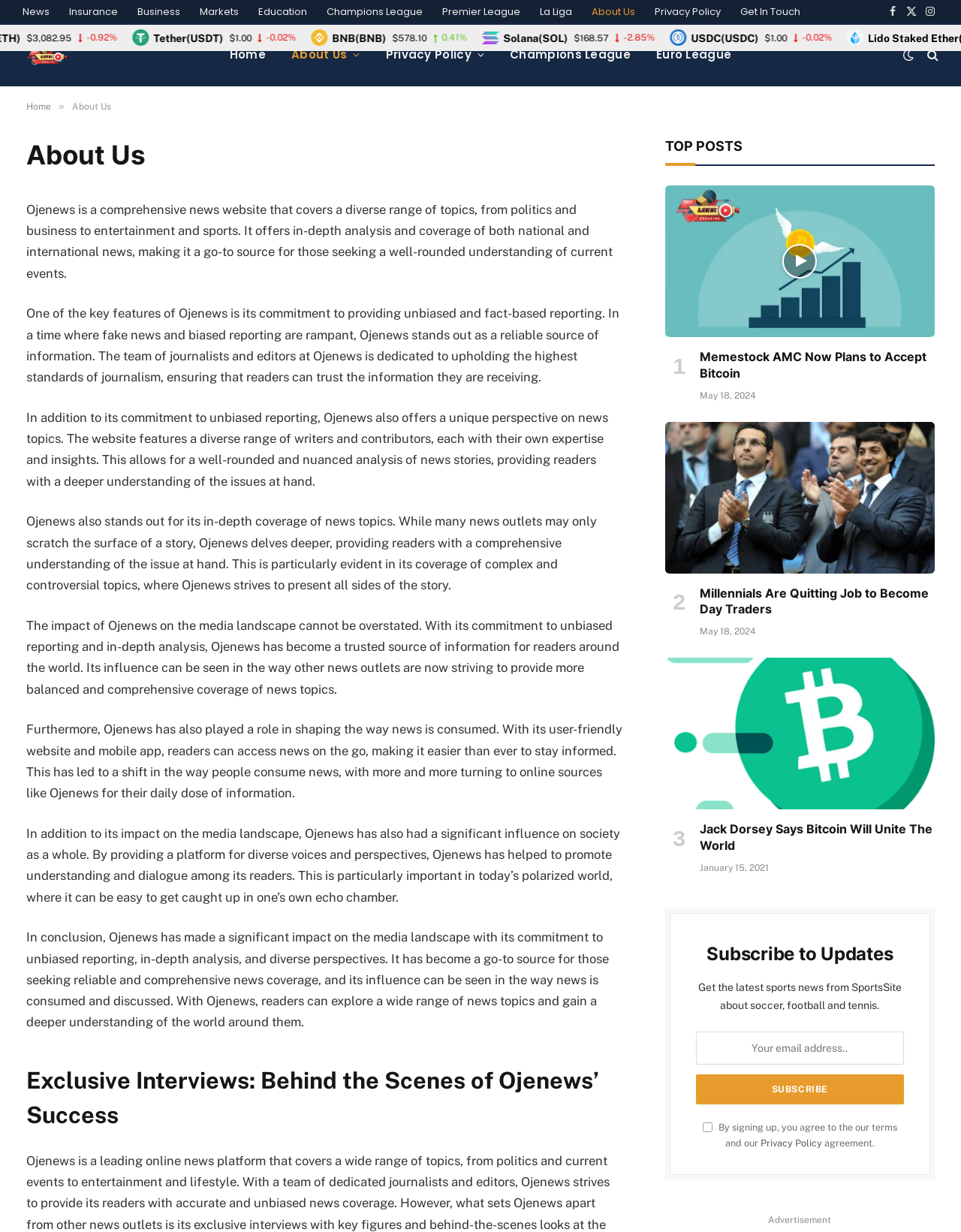Can you give a detailed response to the following question using the information from the image? What is the purpose of the textbox with the label 'Your email address..'?

The textbox with the label 'Your email address..' is located near the button with the text 'Subscribe', which suggests that the purpose of the textbox is to allow users to subscribe to updates by entering their email address.